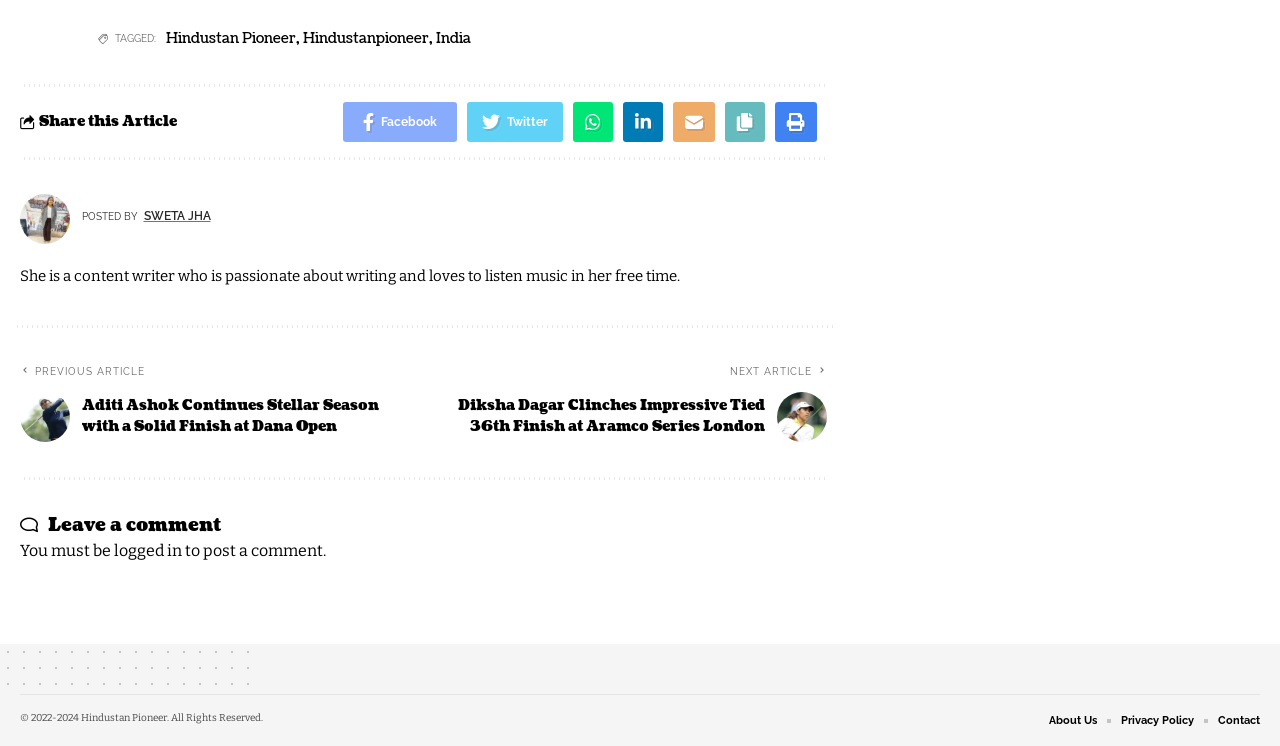What is the name of the website?
Using the information from the image, give a concise answer in one word or a short phrase.

Hindustan Pioneer